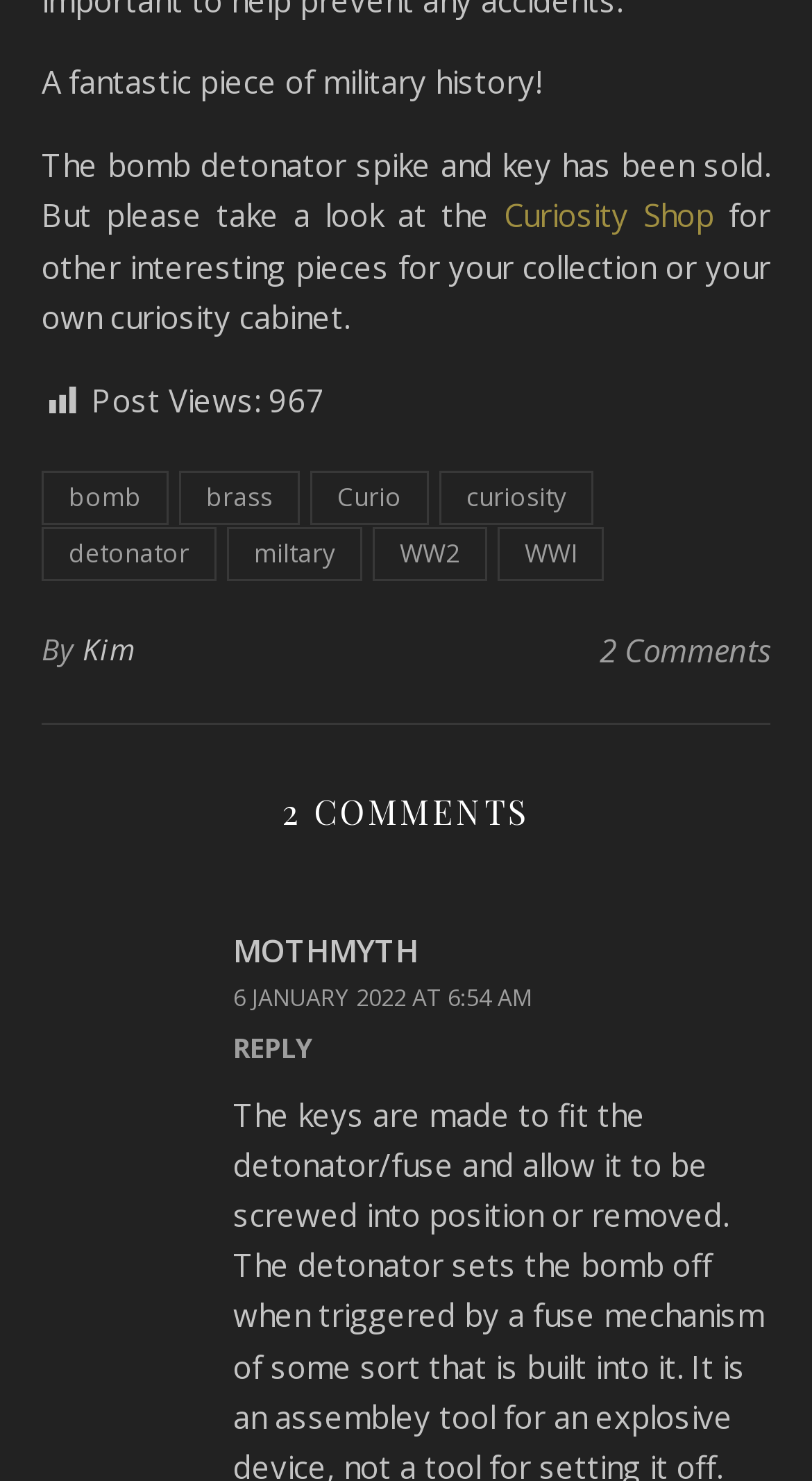Locate the bounding box coordinates of the element you need to click to accomplish the task described by this instruction: "View comments".

[0.738, 0.417, 0.949, 0.459]